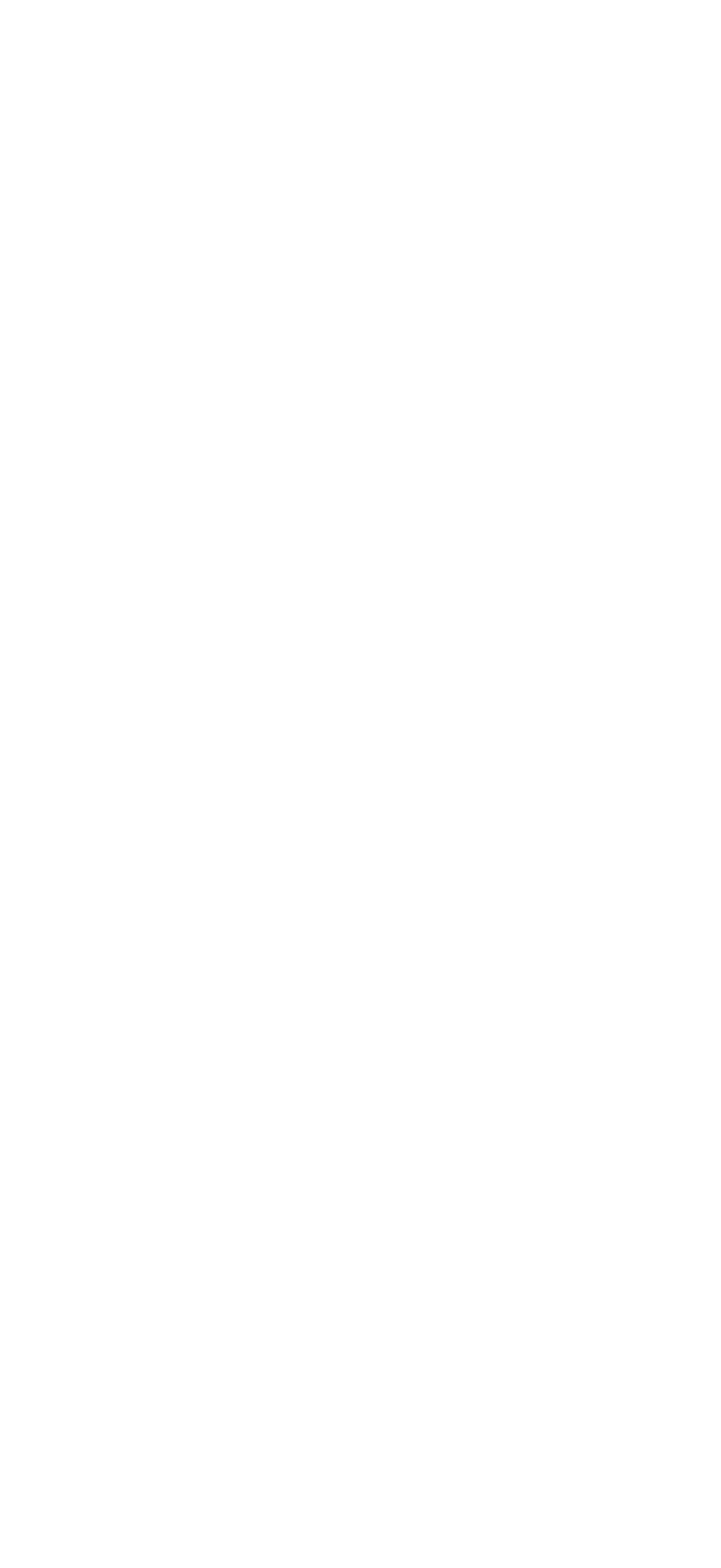Using the description: "Who Can Benefit", identify the bounding box of the corresponding UI element in the screenshot.

[0.077, 0.291, 0.425, 0.313]